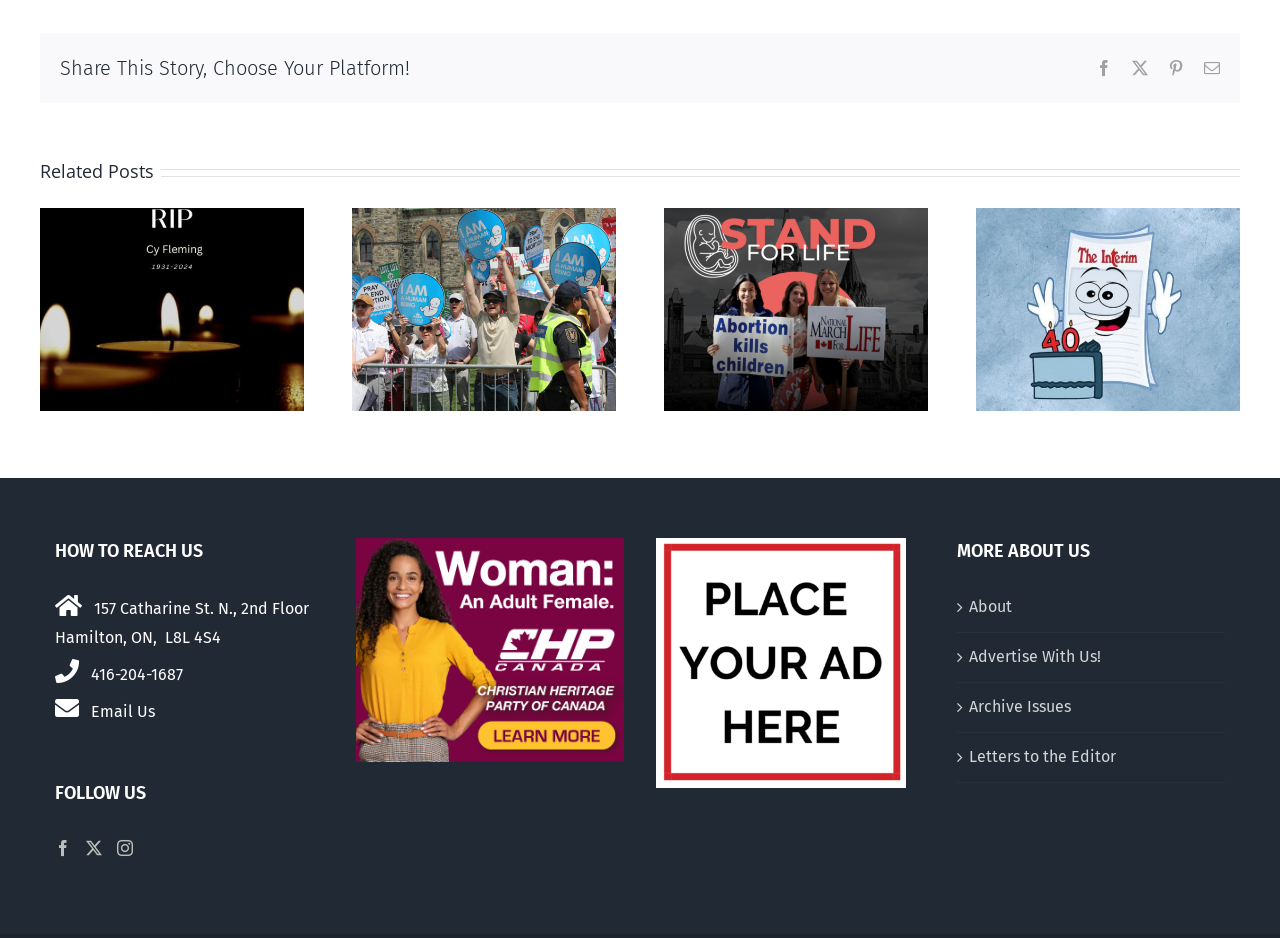What social media platforms can you follow the organization on?
Answer the question with detailed information derived from the image.

The organization can be followed on Facebook, Twitter, and Instagram, as mentioned in the 'FOLLOW US' section.